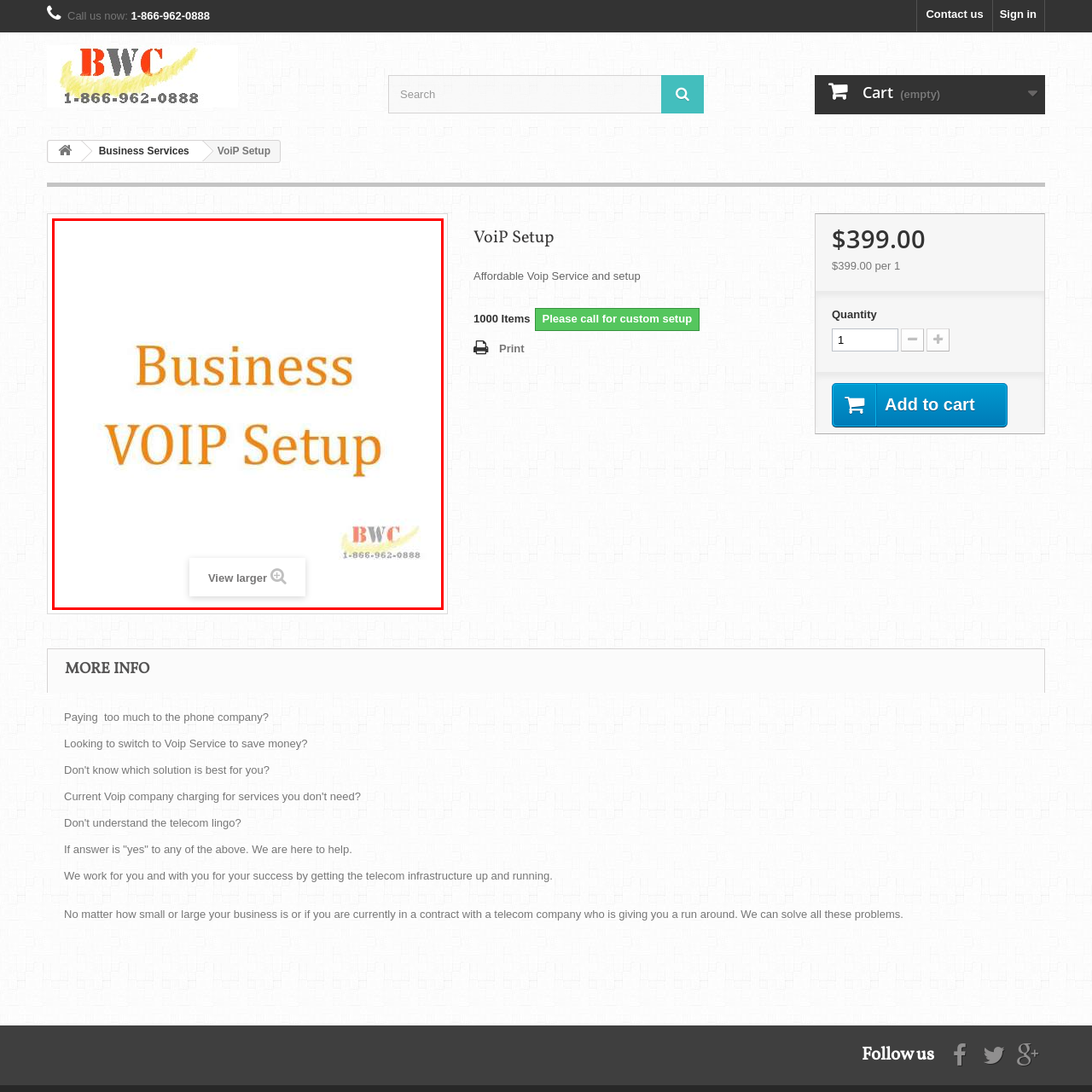Provide a thorough description of the image enclosed within the red border.

The image promotes a "Business VOIP Setup" service, featuring the title prominently displayed in a vibrant orange font. Below the text, there is an option to "View larger," indicating further details or a larger version of the image may be available. To the bottom right, contact information is provided in smaller text, reading "1-866-962-0888," along with a logo labeled "BWC." This layout suggests that the image is part of a marketing effort aimed at showcasing VOIP setup services for businesses, drawing attention to the ease of switching to a cost-effective telecommunications solution.